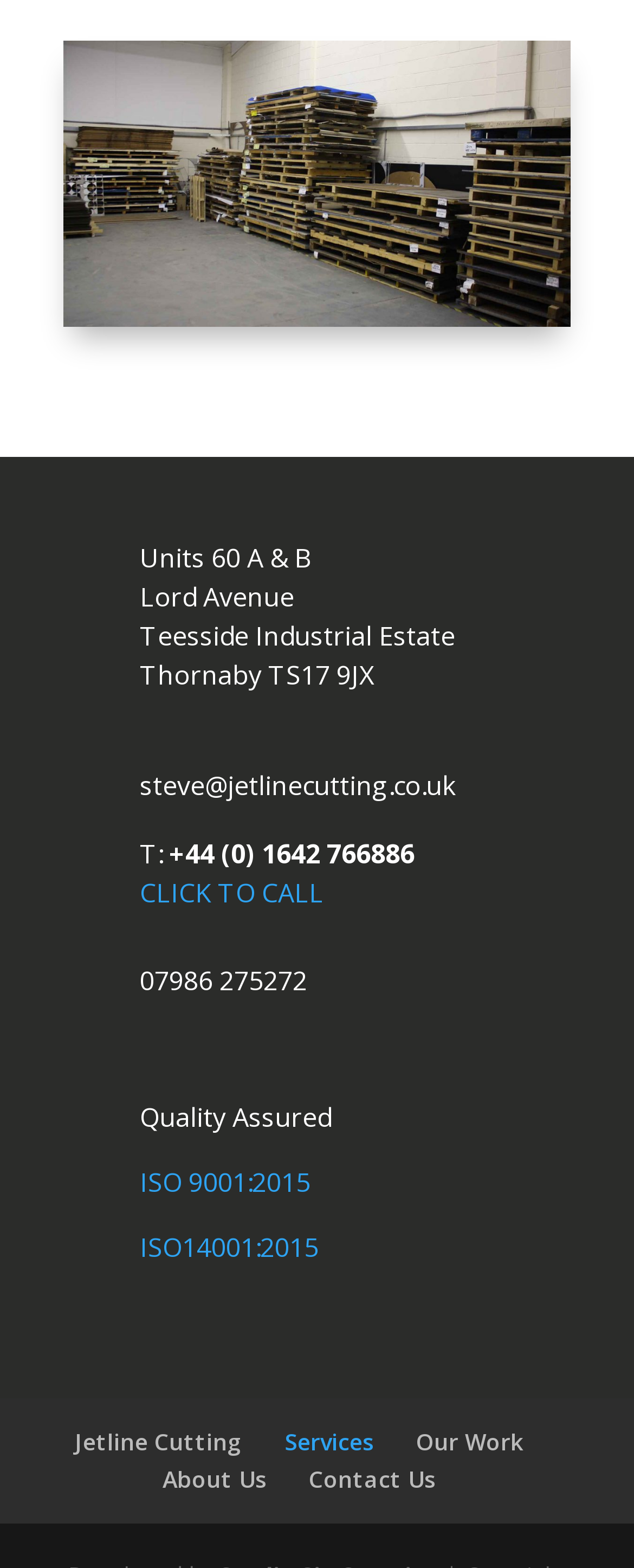Kindly determine the bounding box coordinates for the clickable area to achieve the given instruction: "View ISO 9001:2015 certification".

[0.221, 0.742, 0.49, 0.765]